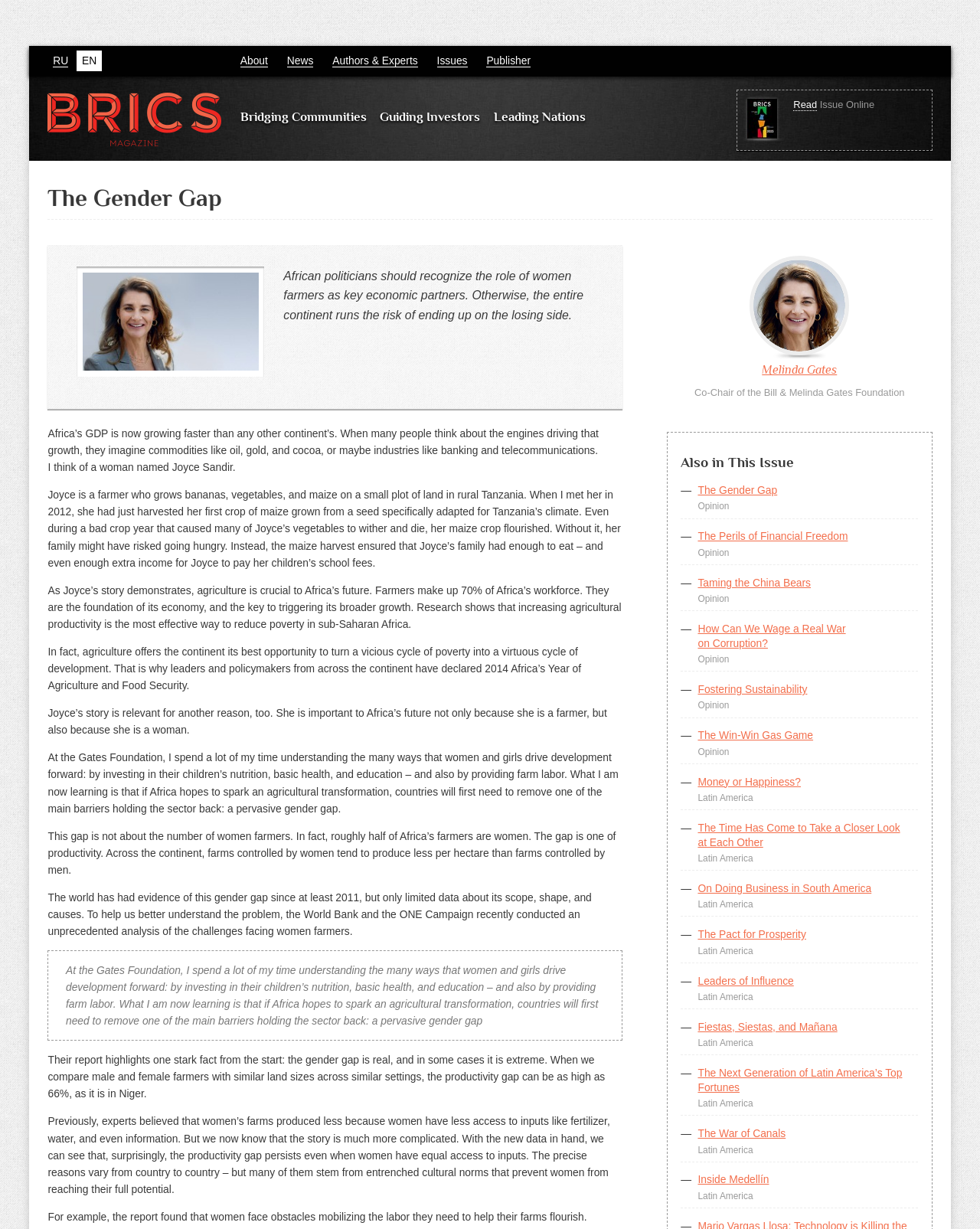Indicate the bounding box coordinates of the clickable region to achieve the following instruction: "Learn more about 'The Gender Gap'."

[0.712, 0.394, 0.793, 0.404]